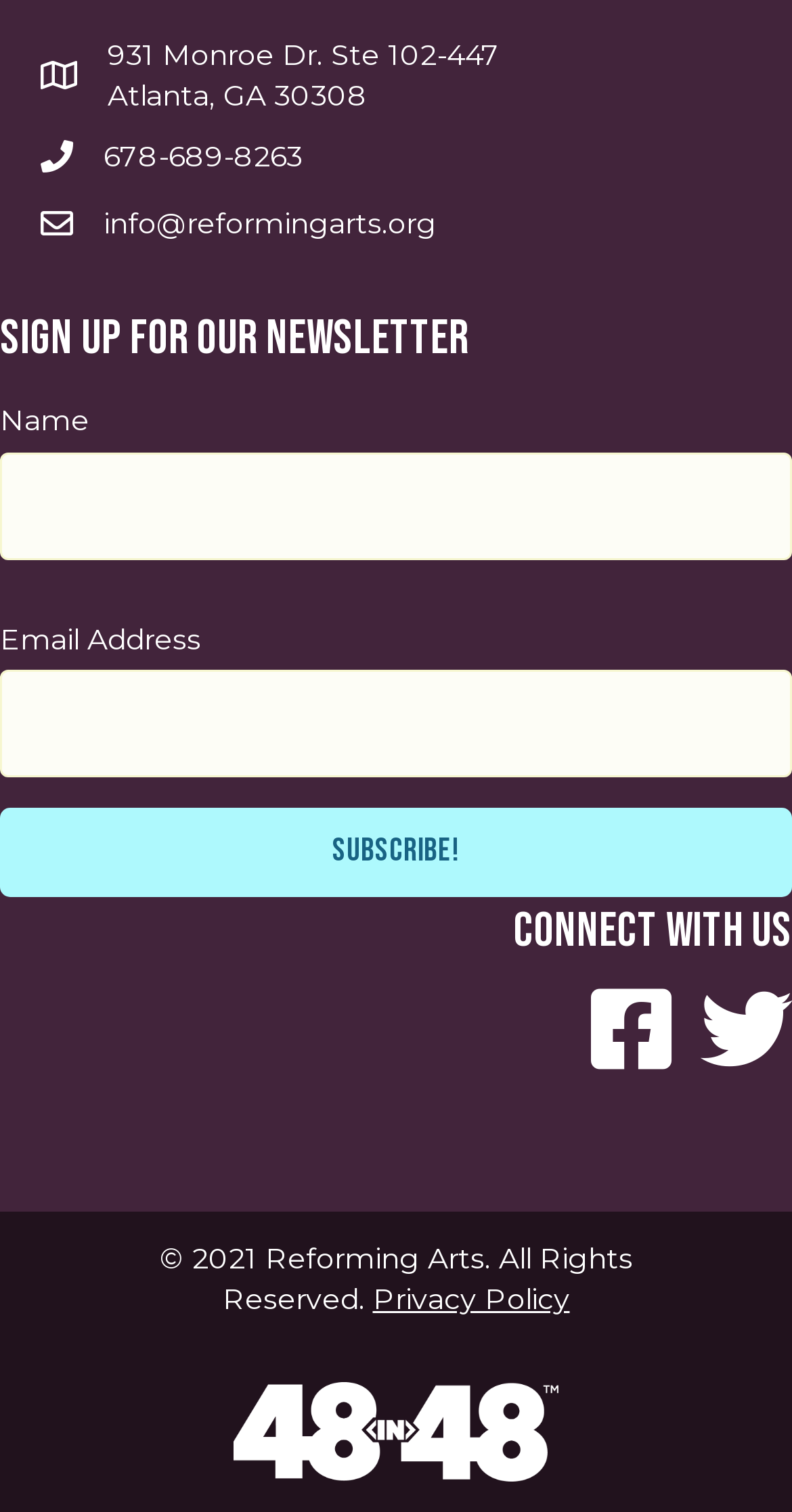Please identify the coordinates of the bounding box for the clickable region that will accomplish this instruction: "Enter your name".

[0.0, 0.299, 1.0, 0.37]